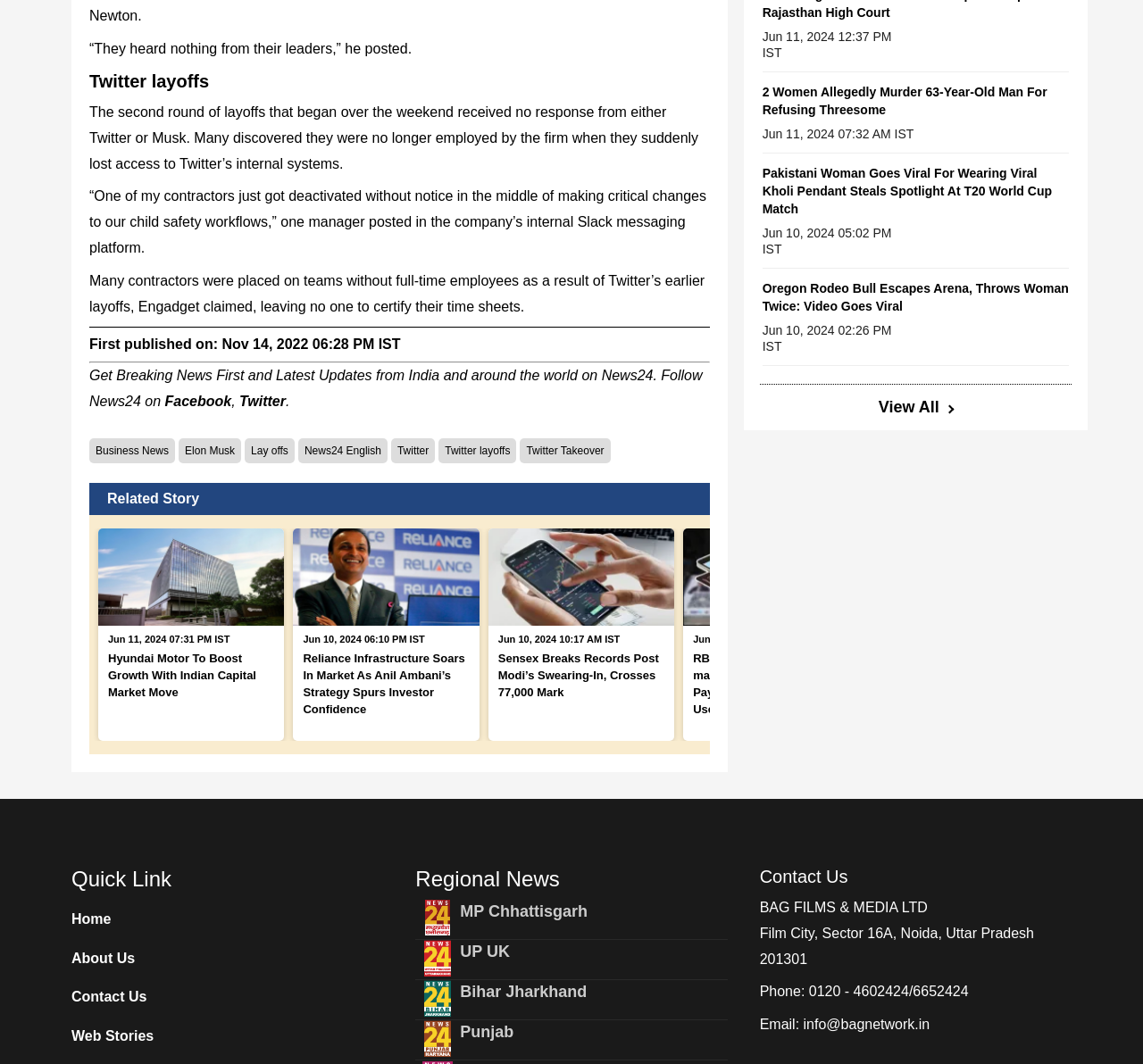Given the element description Bihar Jharkhand, predict the bounding box coordinates for the UI element in the webpage screenshot. The format should be (top-left x, top-left y, bottom-right x, bottom-right y), and the values should be between 0 and 1.

[0.403, 0.924, 0.514, 0.94]